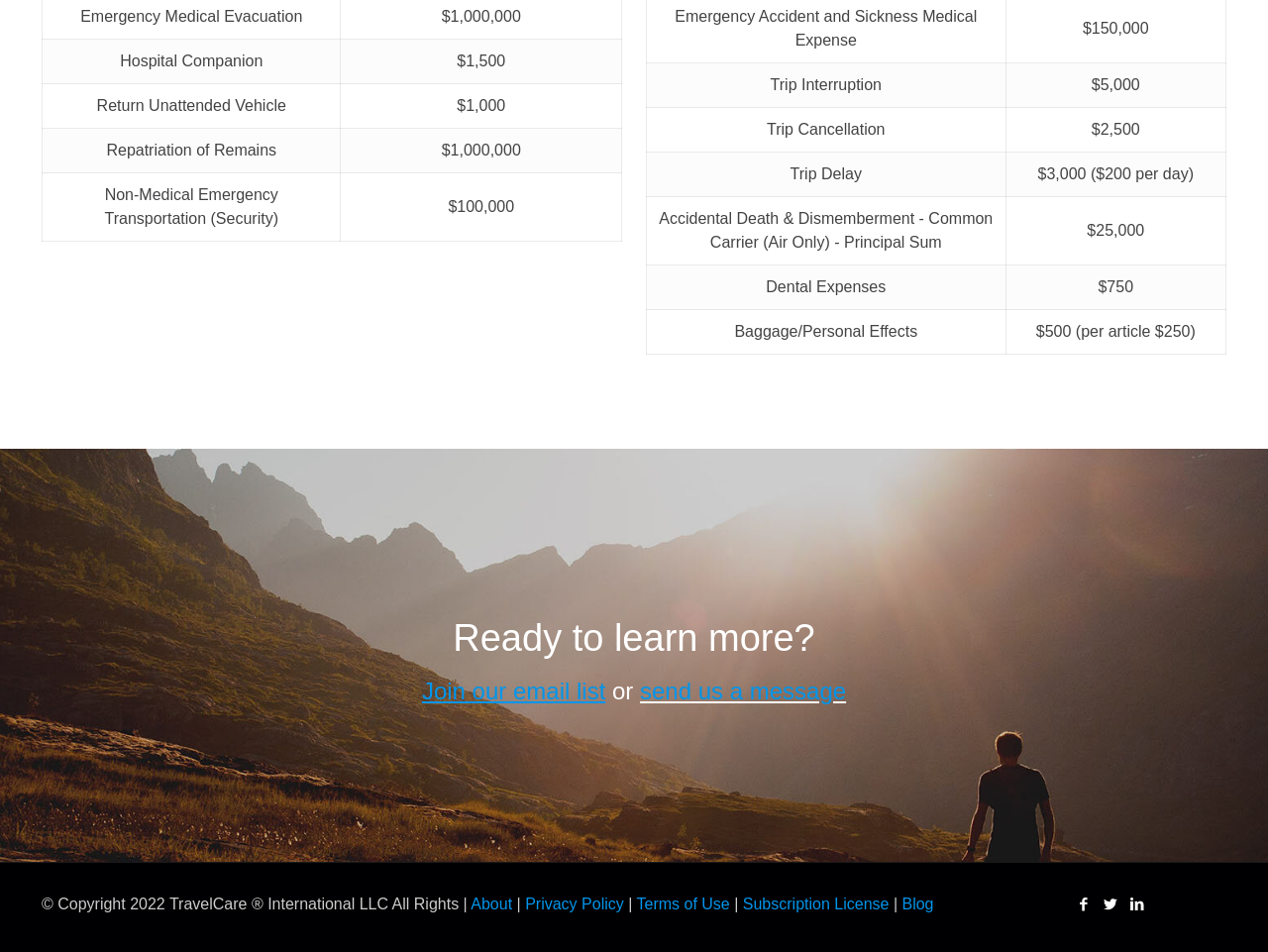What is the maximum coverage for Accidental Death & Dismemberment?
Refer to the image and provide a one-word or short phrase answer.

$25,000